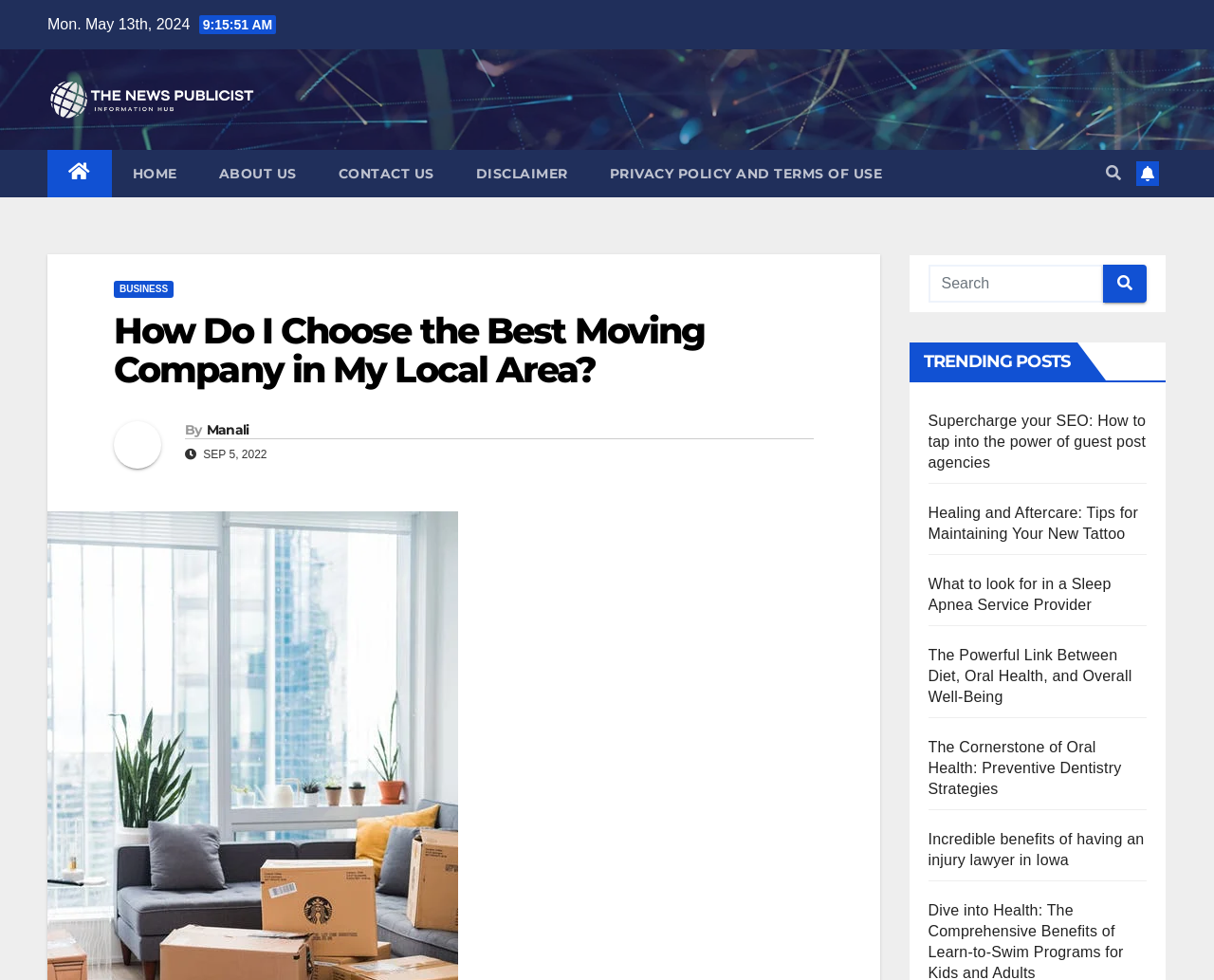Please give the bounding box coordinates of the area that should be clicked to fulfill the following instruction: "Search for something". The coordinates should be in the format of four float numbers from 0 to 1, i.e., [left, top, right, bottom].

[0.764, 0.27, 0.909, 0.308]